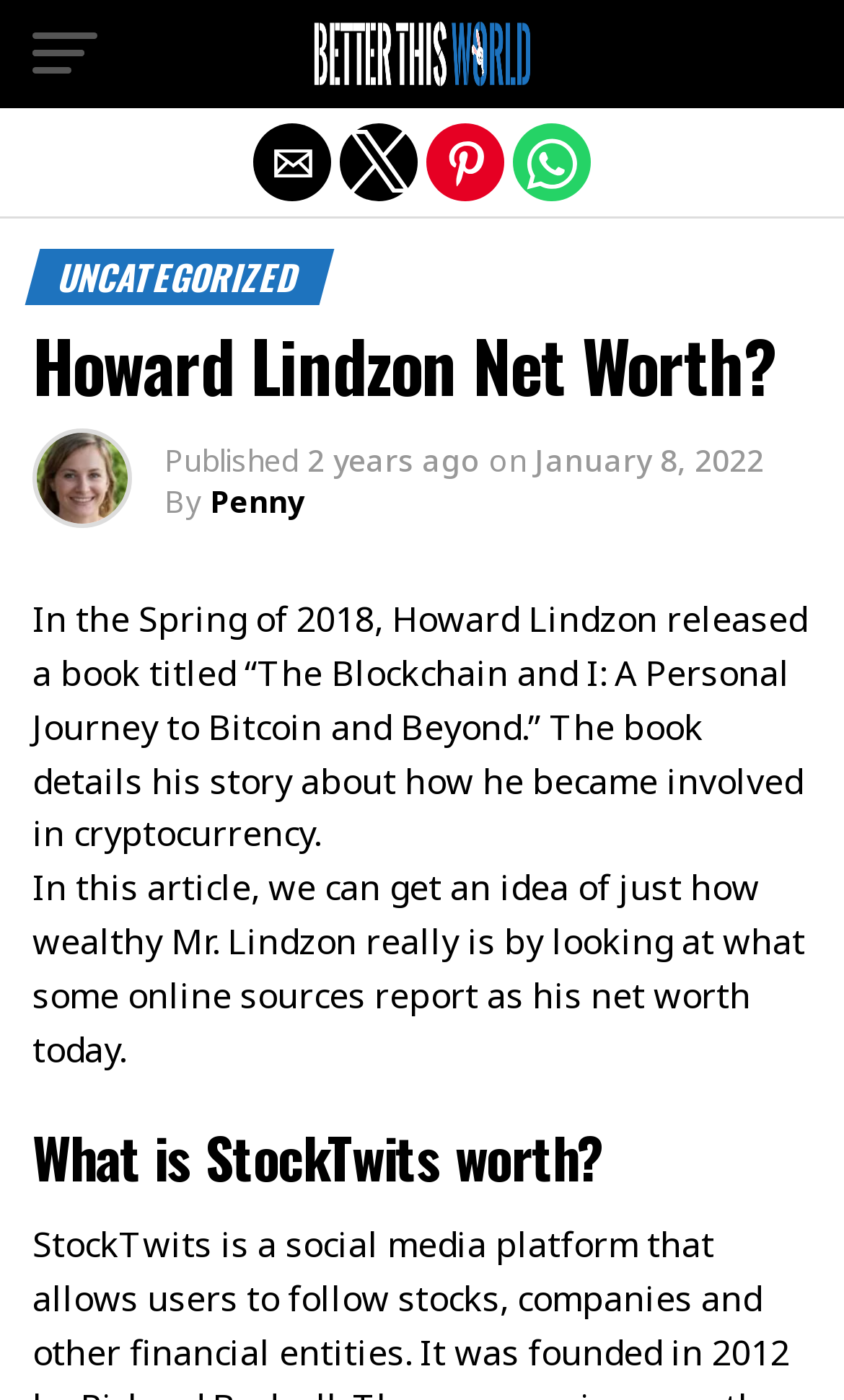Please identify the bounding box coordinates of the region to click in order to complete the given instruction: "Check the publication date". The coordinates should be four float numbers between 0 and 1, i.e., [left, top, right, bottom].

[0.633, 0.314, 0.905, 0.343]